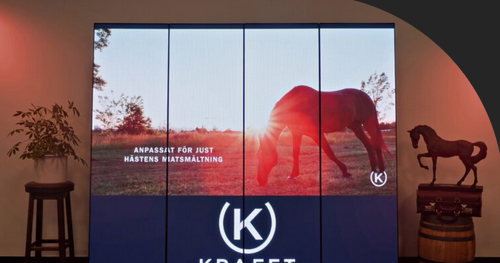Generate an elaborate caption for the image.

The image showcases a modern digital display that features a striking visual of a horse grazing in a sunlit landscape. The display is divided into panels, enhancing its visual impact and creating a dynamic presentation. Prominently displayed at the center is the logo of "KRAFFT," suggesting a connection to equine products or services. Below the logo, there’s text in Swedish, "ANPASSAT FÖR JUST HÄSTENS MÅTSMALTNING," which translates to "Tailored for the horse's needs," indicating a focus on customized solutions for horse care. The setting appears to blend contemporary technology with rustic charm, enhanced by surrounding elements such as a small potted plant, wooden stools, and a decorative horse figurine, contributing to an inviting atmosphere.